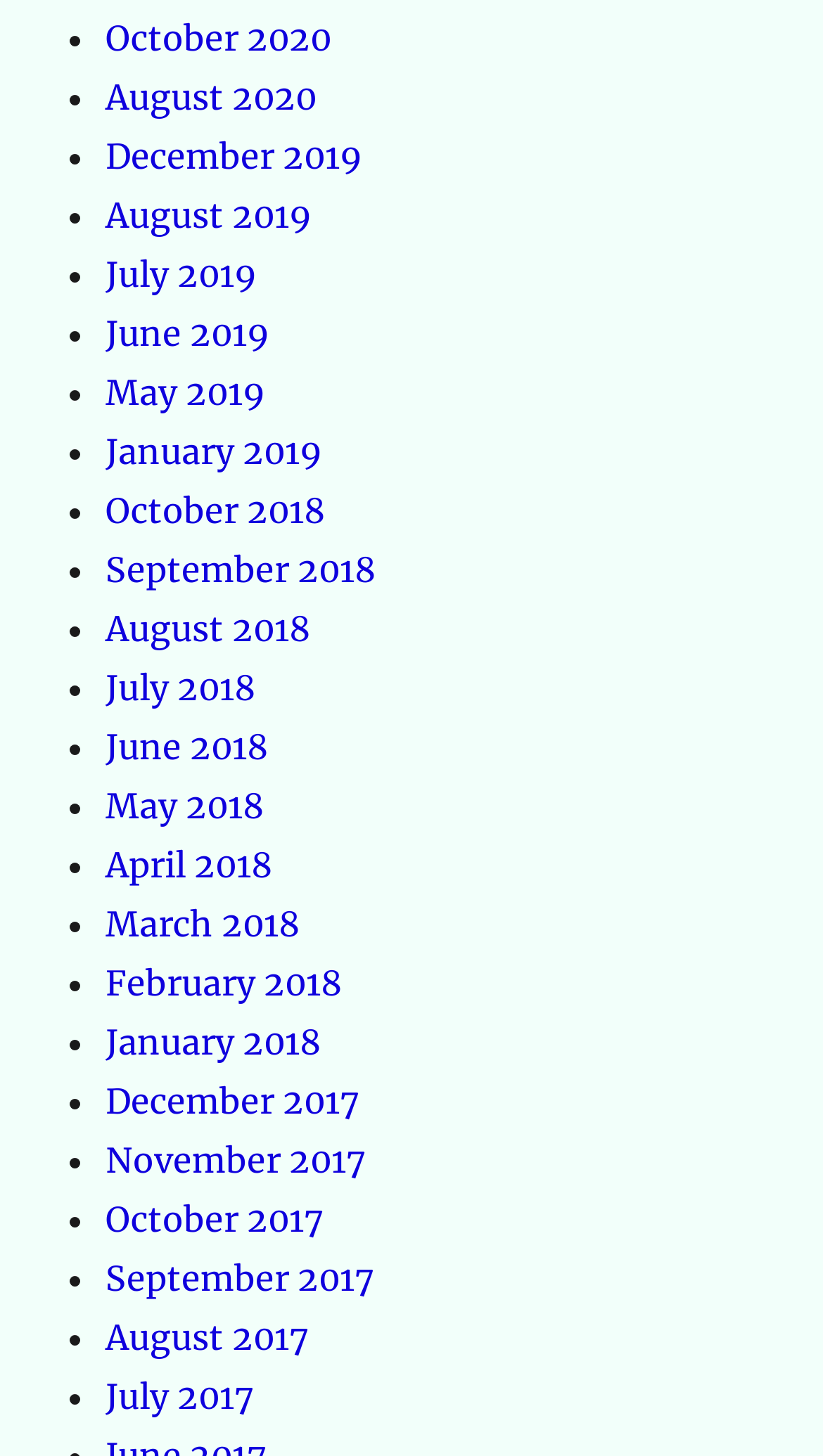Locate the bounding box coordinates of the area you need to click to fulfill this instruction: 'view September 2017'. The coordinates must be in the form of four float numbers ranging from 0 to 1: [left, top, right, bottom].

[0.128, 0.863, 0.454, 0.892]